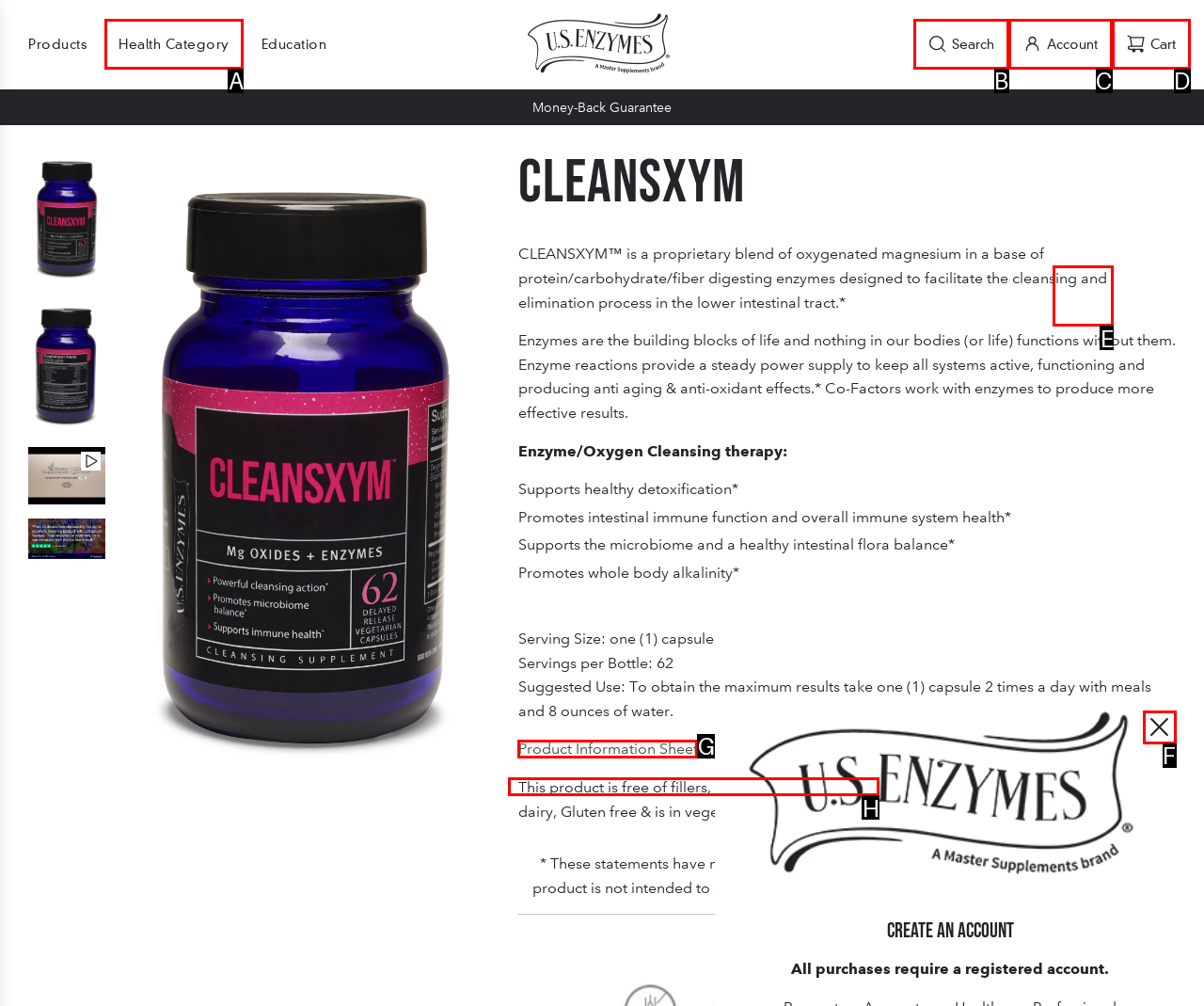Given the description: Product Information Sheet
Identify the letter of the matching UI element from the options.

G